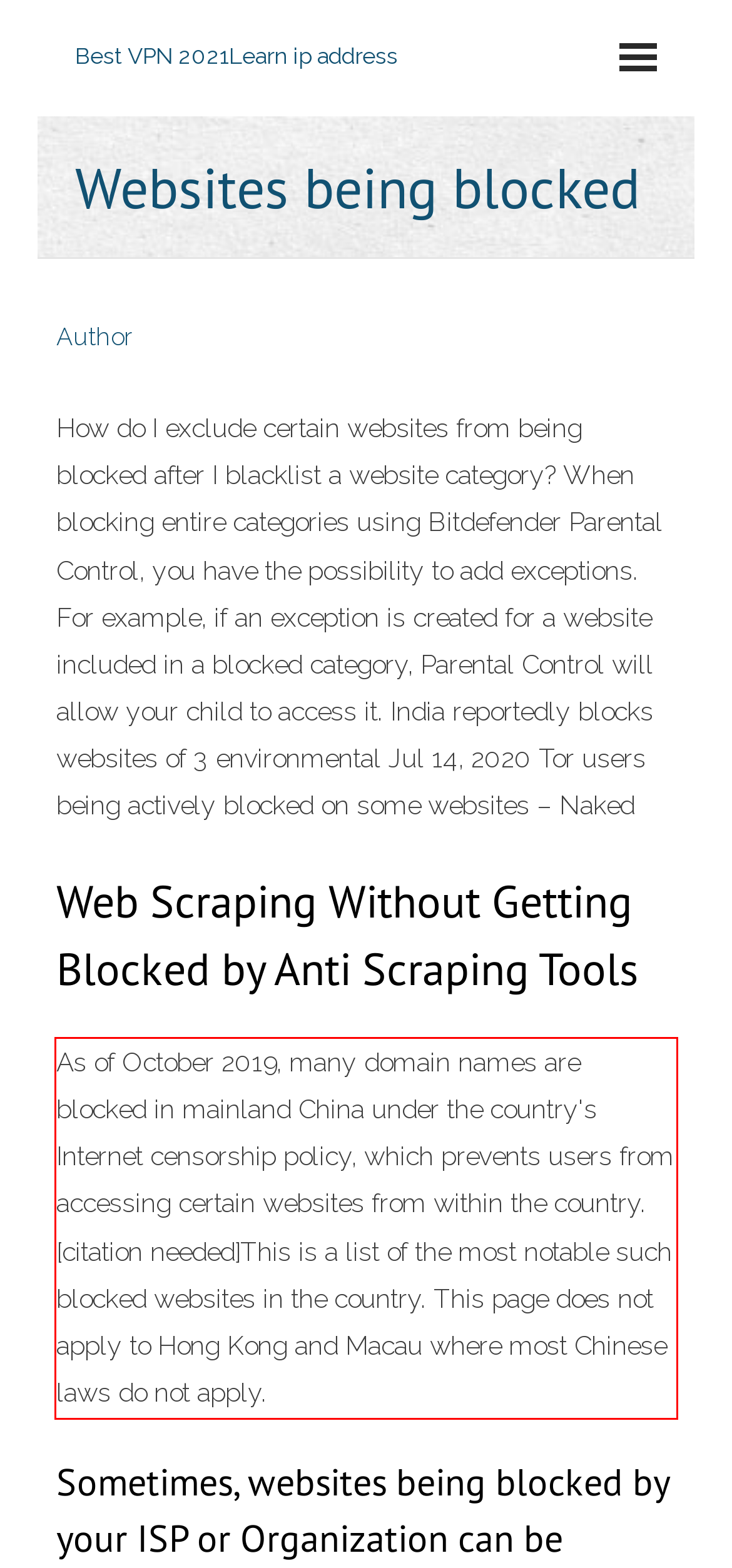Identify the text inside the red bounding box on the provided webpage screenshot by performing OCR.

As of October 2019, many domain names are blocked in mainland China under the country's Internet censorship policy, which prevents users from accessing certain websites from within the country. [citation needed]This is a list of the most notable such blocked websites in the country. This page does not apply to Hong Kong and Macau where most Chinese laws do not apply.